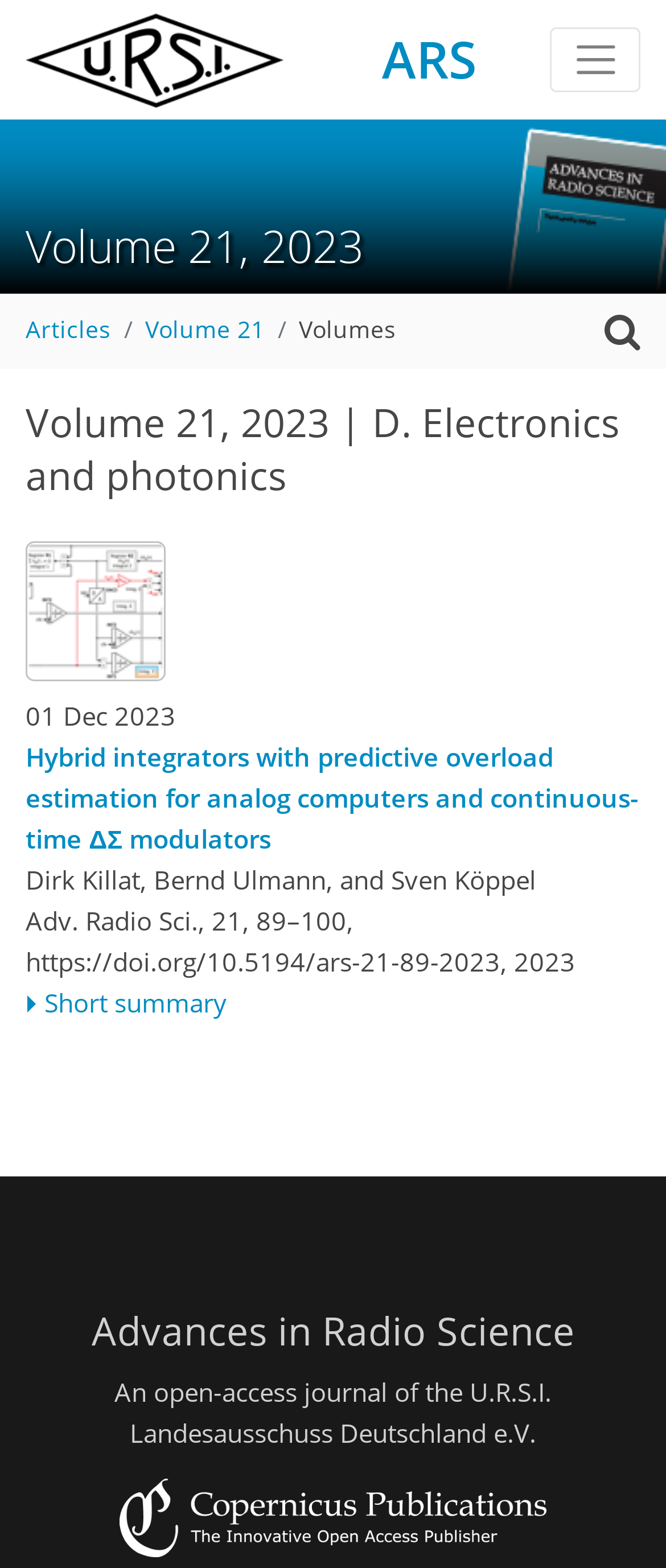Identify the bounding box coordinates for the UI element mentioned here: "Volumes". Provide the coordinates as four float values between 0 and 1, i.e., [left, top, right, bottom].

[0.449, 0.201, 0.595, 0.22]